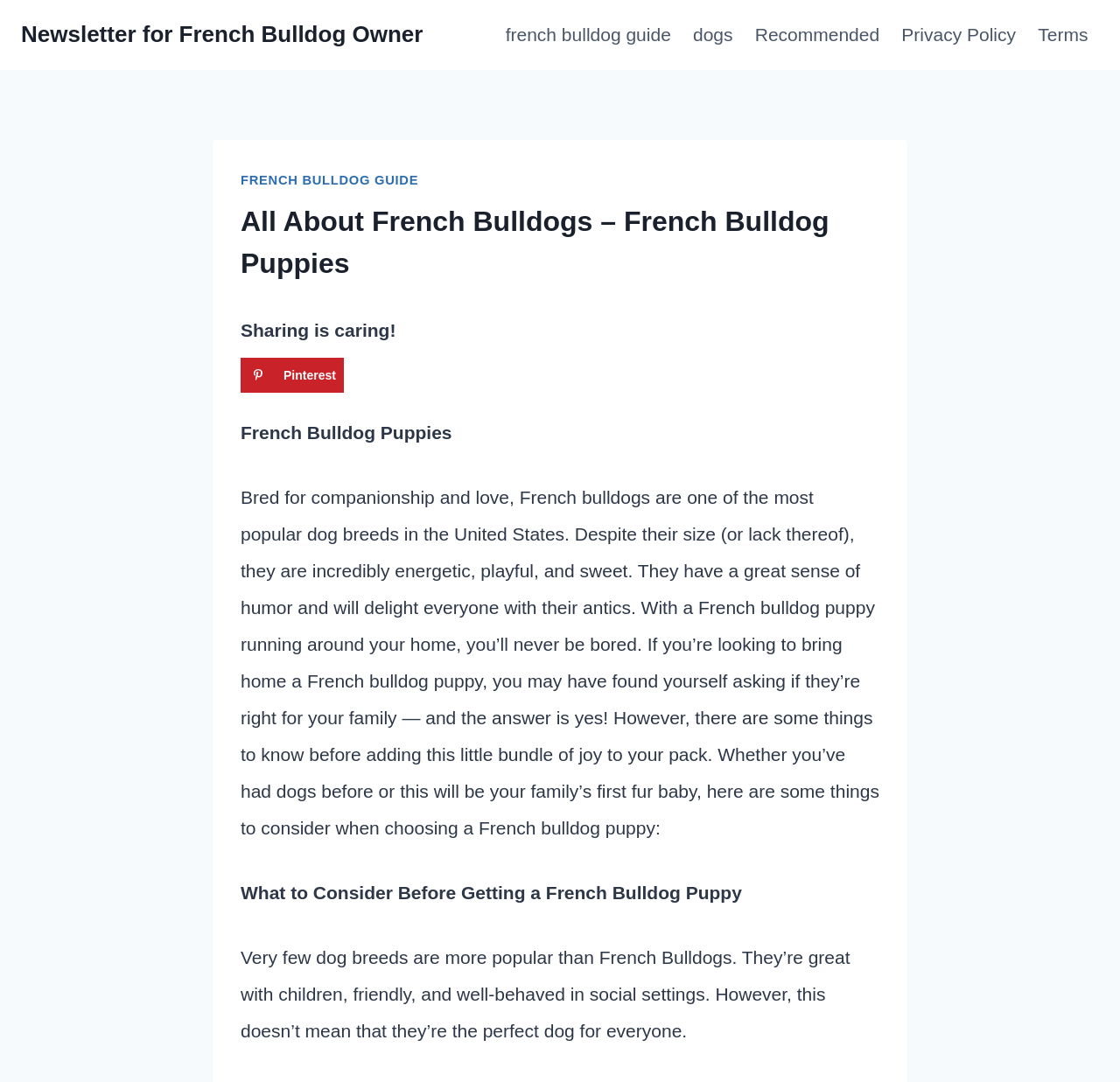Using the element description french bulldog guide, predict the bounding box coordinates for the UI element. Provide the coordinates in (top-left x, top-left y, bottom-right x, bottom-right y) format with values ranging from 0 to 1.

[0.441, 0.005, 0.609, 0.059]